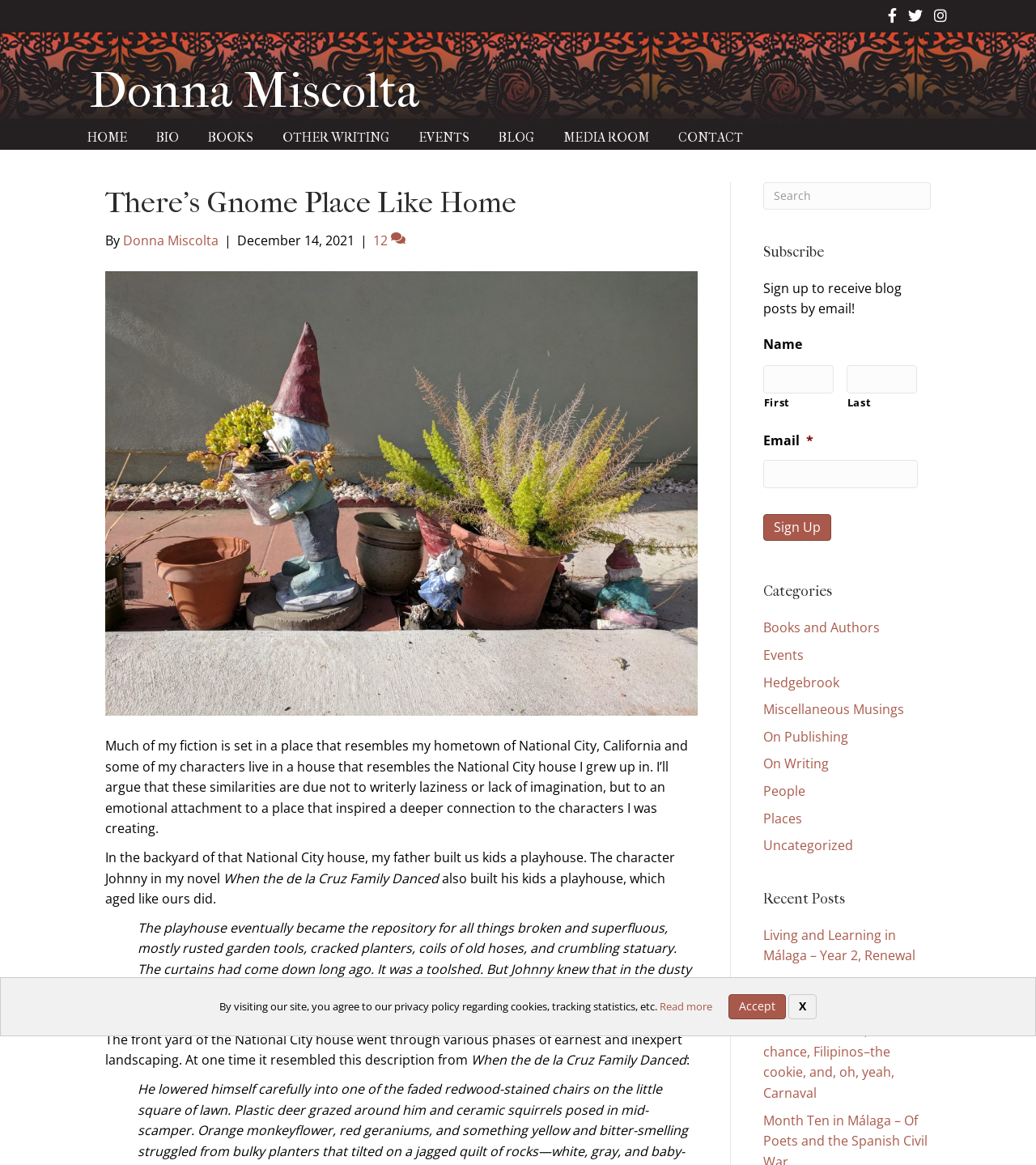Find the bounding box coordinates of the element you need to click on to perform this action: 'Click the 'HOME' link'. The coordinates should be represented by four float values between 0 and 1, in the format [left, top, right, bottom].

[0.07, 0.109, 0.137, 0.128]